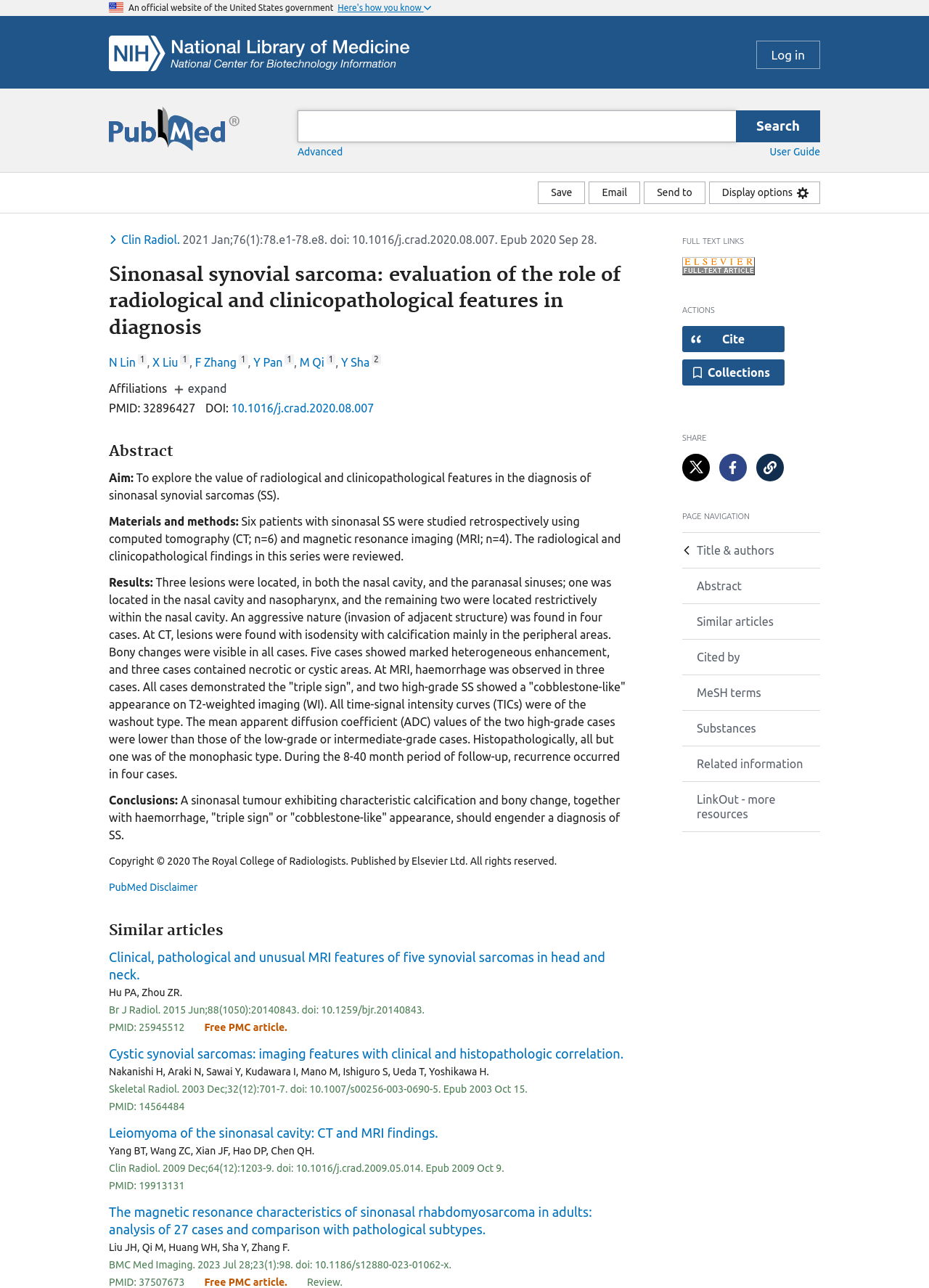Could you specify the bounding box coordinates for the clickable section to complete the following instruction: "Search for a term"?

[0.305, 0.086, 0.898, 0.11]